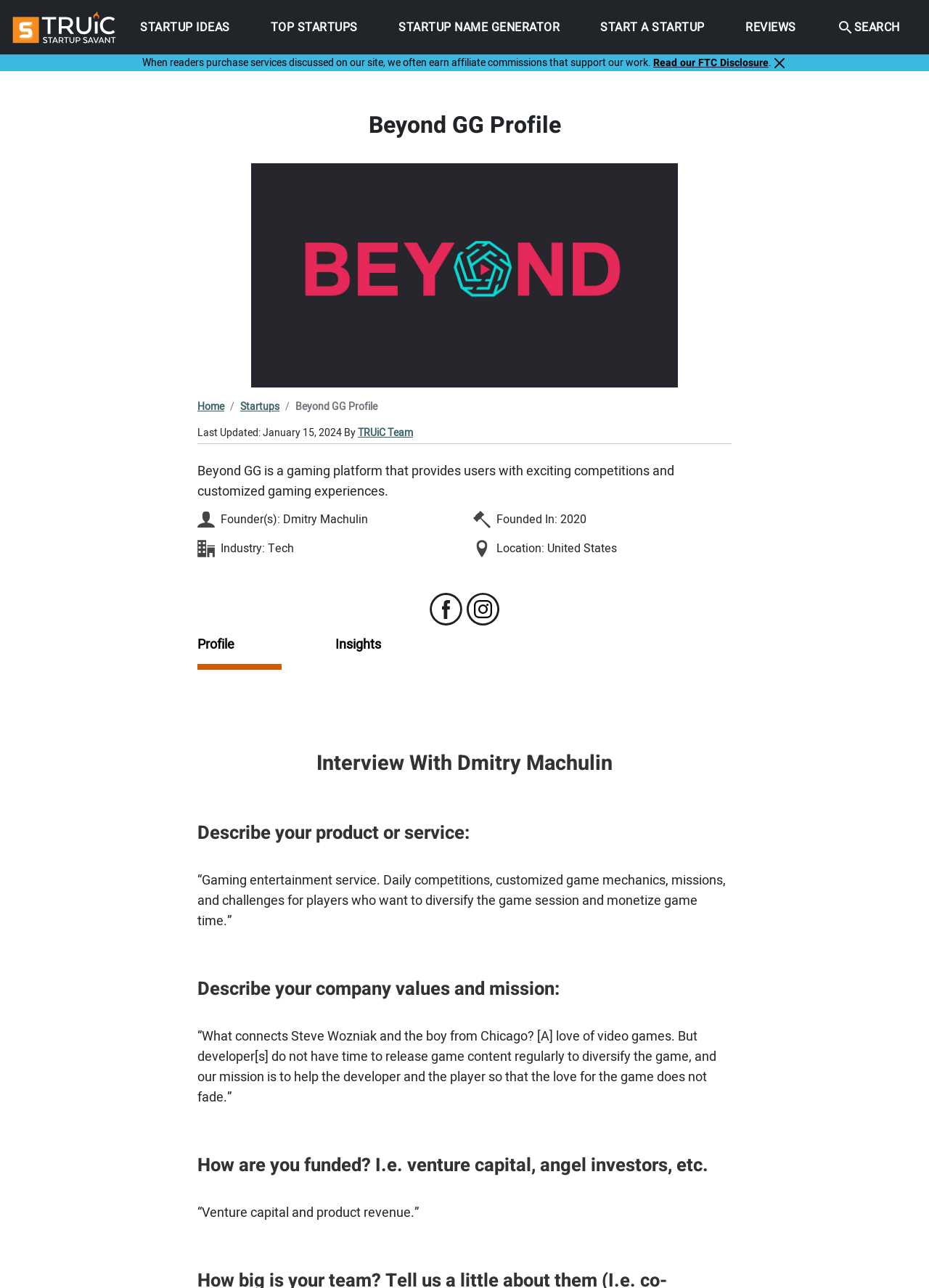Find the bounding box coordinates for the element that must be clicked to complete the instruction: "Click the 'STARTUP IDEAS' link". The coordinates should be four float numbers between 0 and 1, indicated as [left, top, right, bottom].

[0.145, 0.0, 0.254, 0.042]